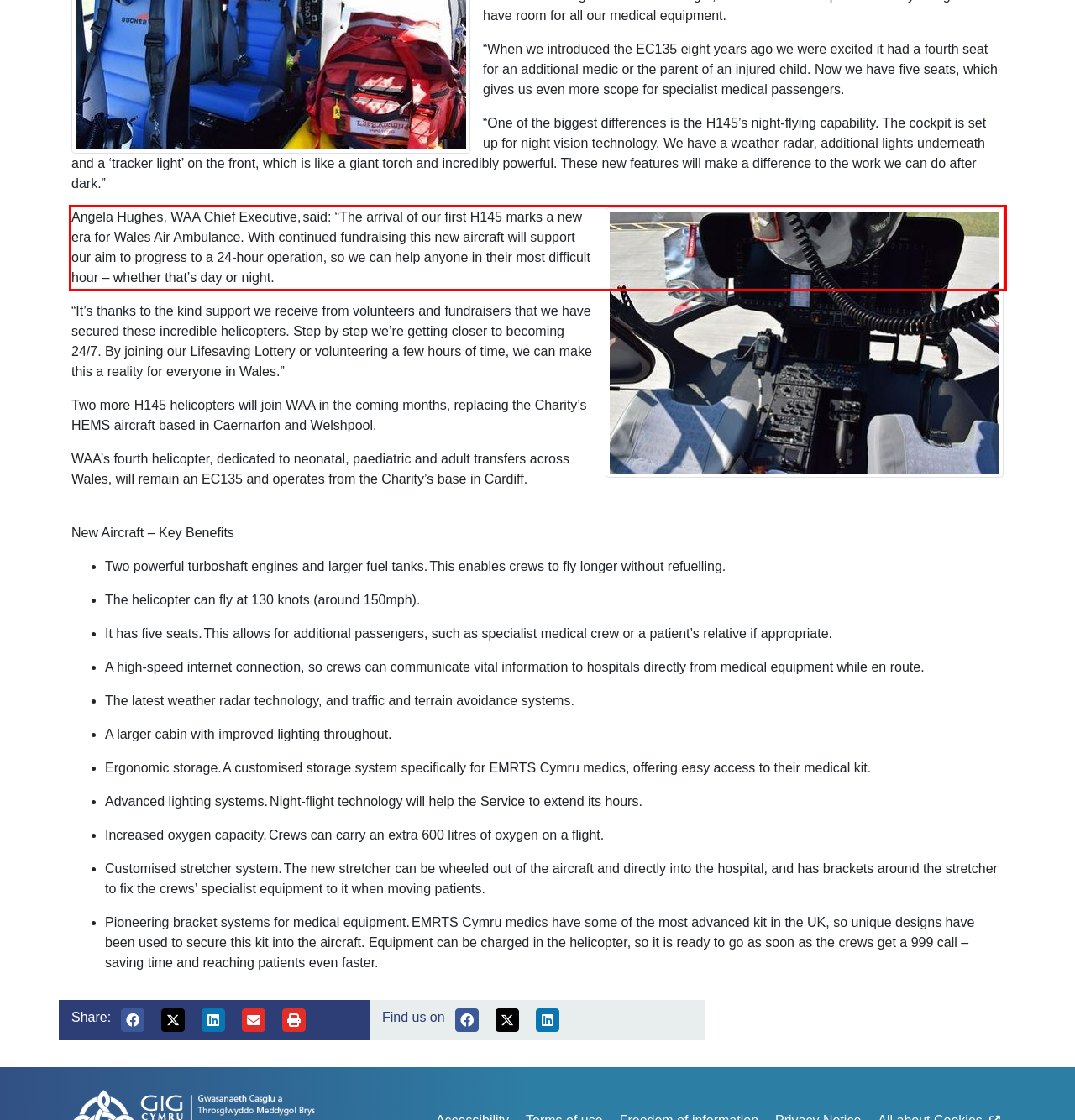Given a screenshot of a webpage, identify the red bounding box and perform OCR to recognize the text within that box.

Angela Hughes, WAA Chief Executive, said: “The arrival of our first H145 marks a new era for Wales Air Ambulance. With continued fundraising this new aircraft will support our aim to progress to a 24-hour operation, so we can help anyone in their most difficult hour – whether that’s day or night.